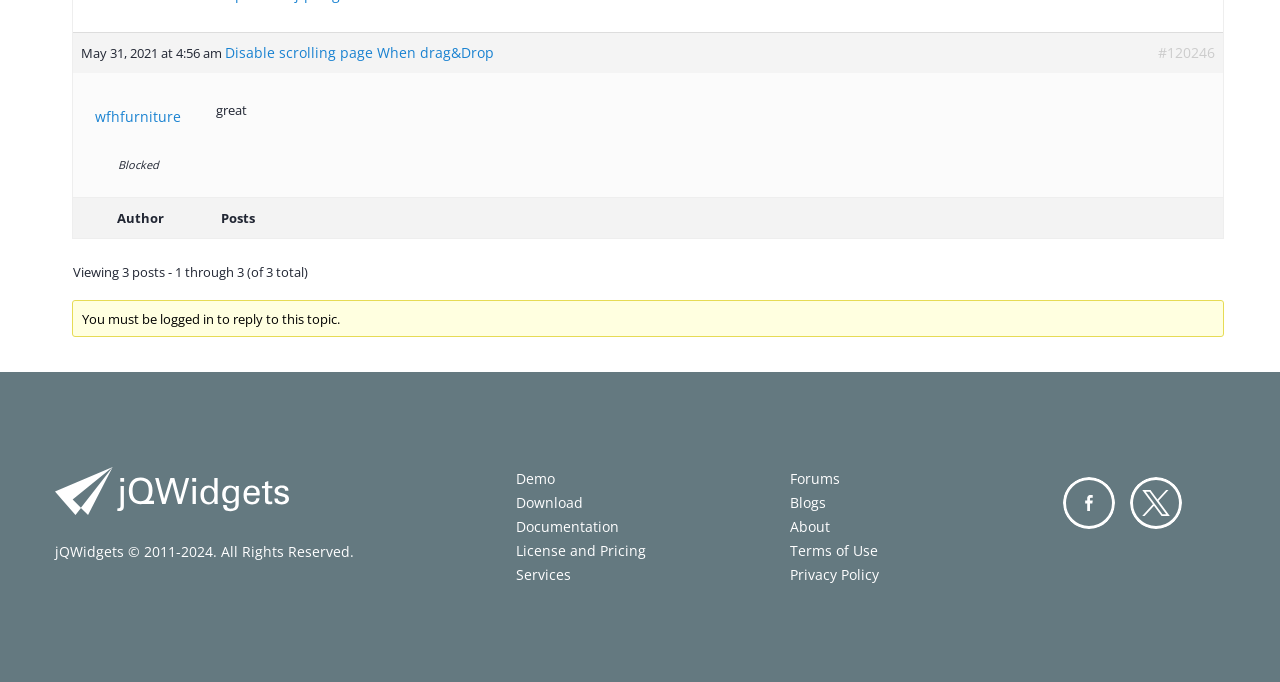What is the date of the post?
Using the image provided, answer with just one word or phrase.

May 31, 2021